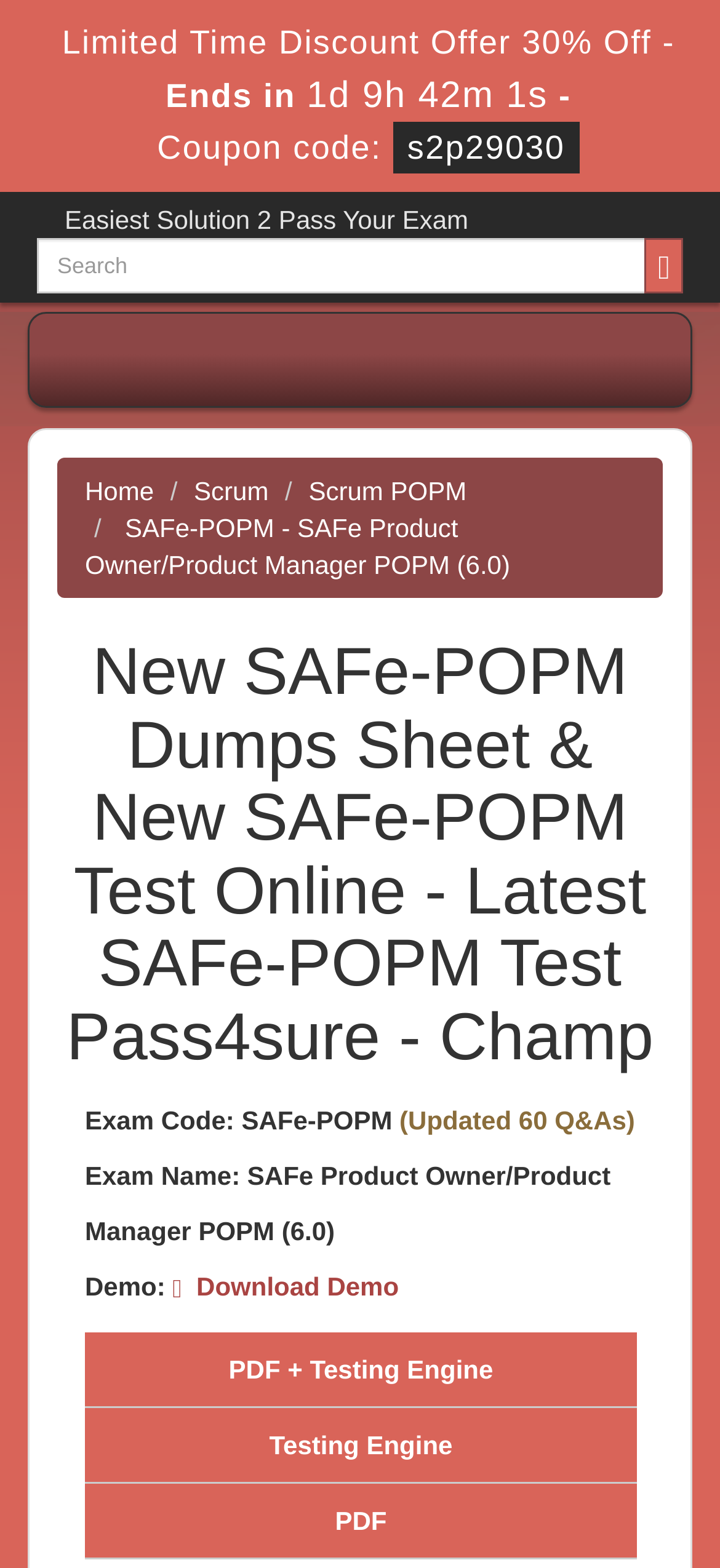Using the information in the image, give a detailed answer to the following question: What is the exam name?

The exam name is mentioned in the static text 'Exam Name: SAFe Product Owner/Product Manager POPM (6.0)' which is located in the middle of the webpage.